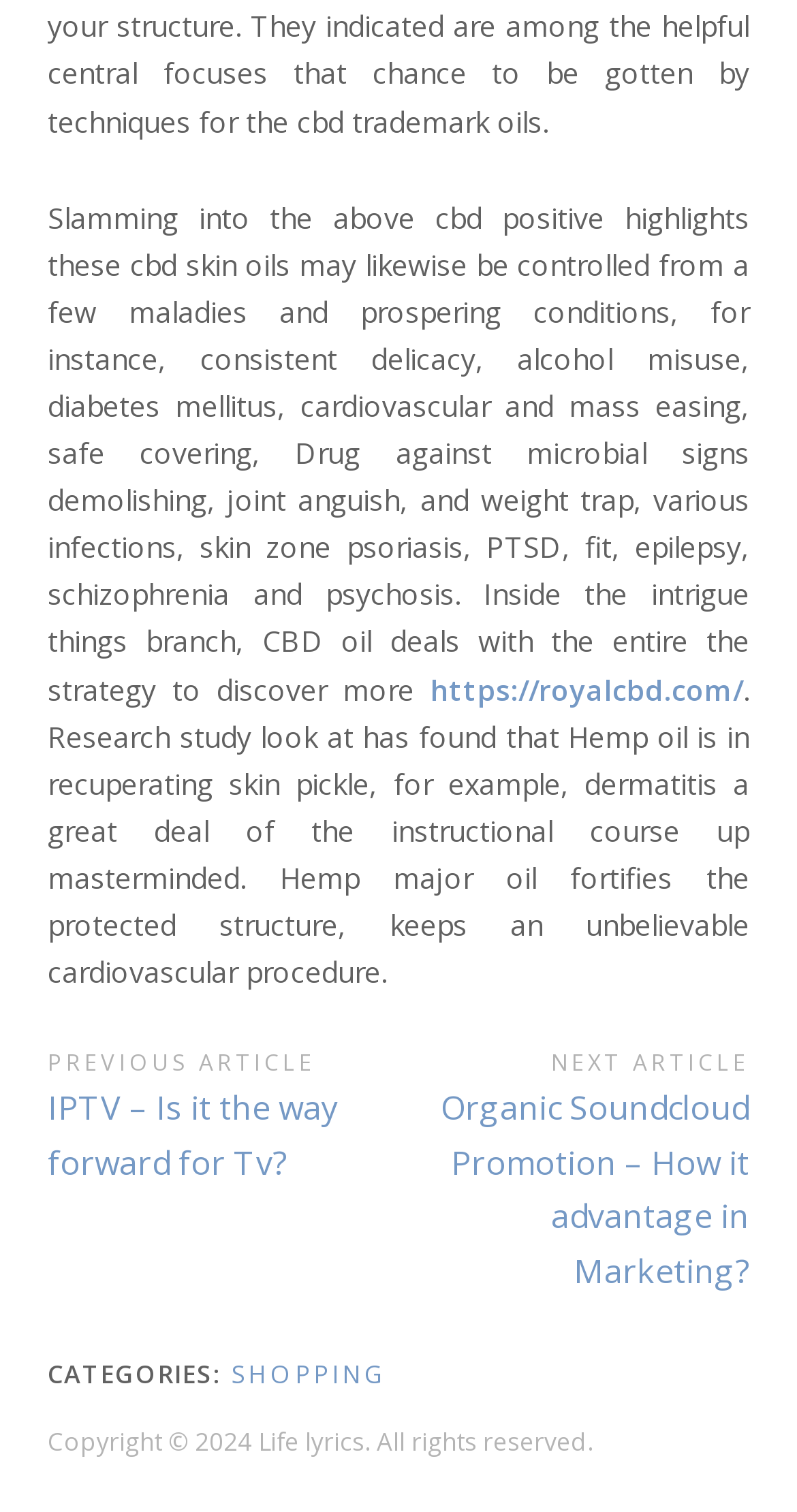Using the details from the image, please elaborate on the following question: What is the topic of the article?

Based on the StaticText element with the text 'Slamming into the above cbd positive highlights these cbd skin oils may likewise be controlled from a few maladies and prospering conditions...', it is clear that the article is discussing the benefits and uses of CBD oil.